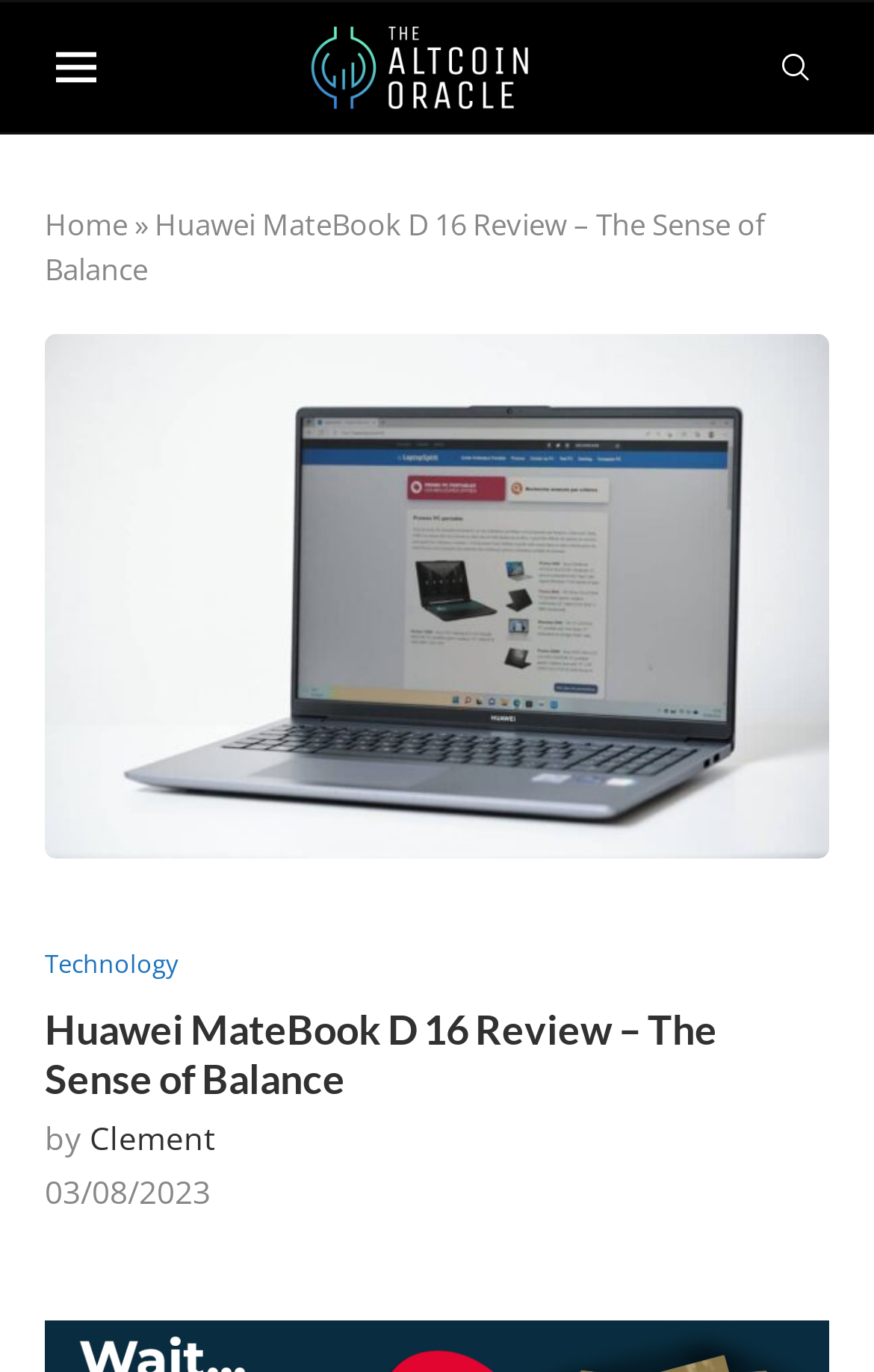Bounding box coordinates are specified in the format (top-left x, top-left y, bottom-right x, bottom-right y). All values are floating point numbers bounded between 0 and 1. Please provide the bounding box coordinate of the region this sentence describes: alt="The Altcoin Oracle"

[0.352, 0.002, 0.605, 0.096]